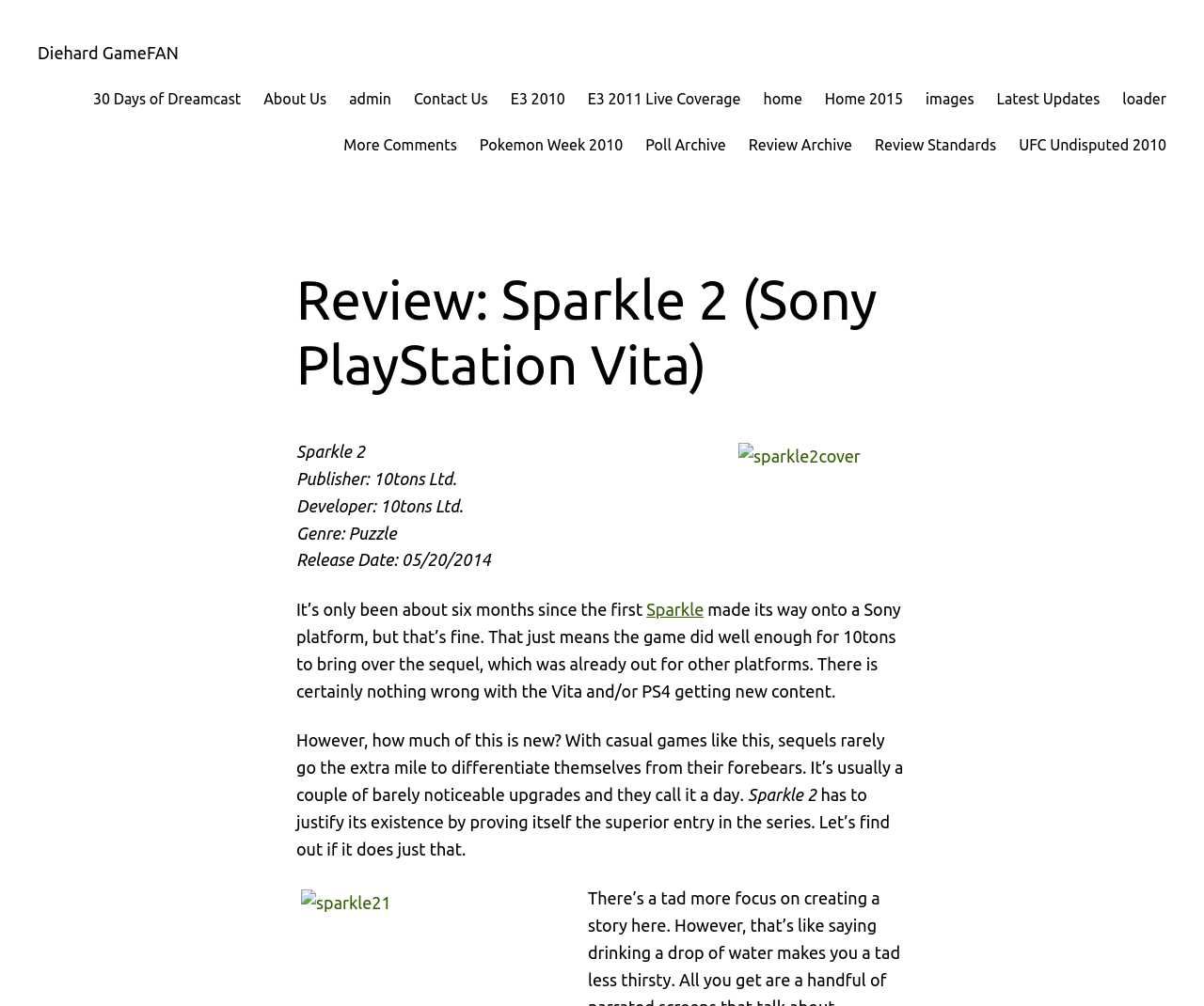Find the bounding box coordinates for the area that must be clicked to perform this action: "View the Review Archive".

[0.622, 0.133, 0.708, 0.157]